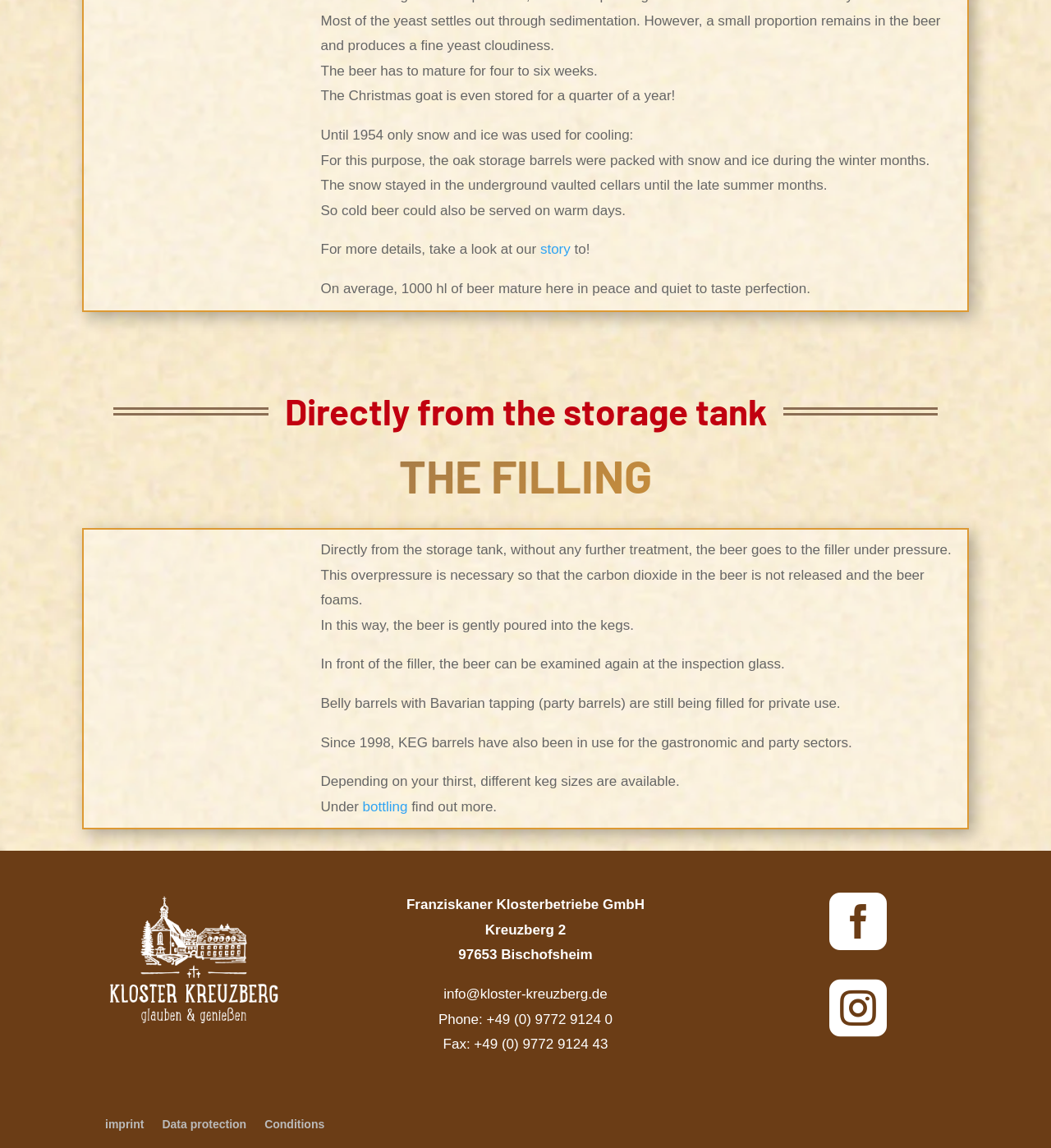Identify and provide the bounding box coordinates of the UI element described: "Data protection". The coordinates should be formatted as [left, top, right, bottom], with each number being a float between 0 and 1.

[0.154, 0.973, 0.234, 0.985]